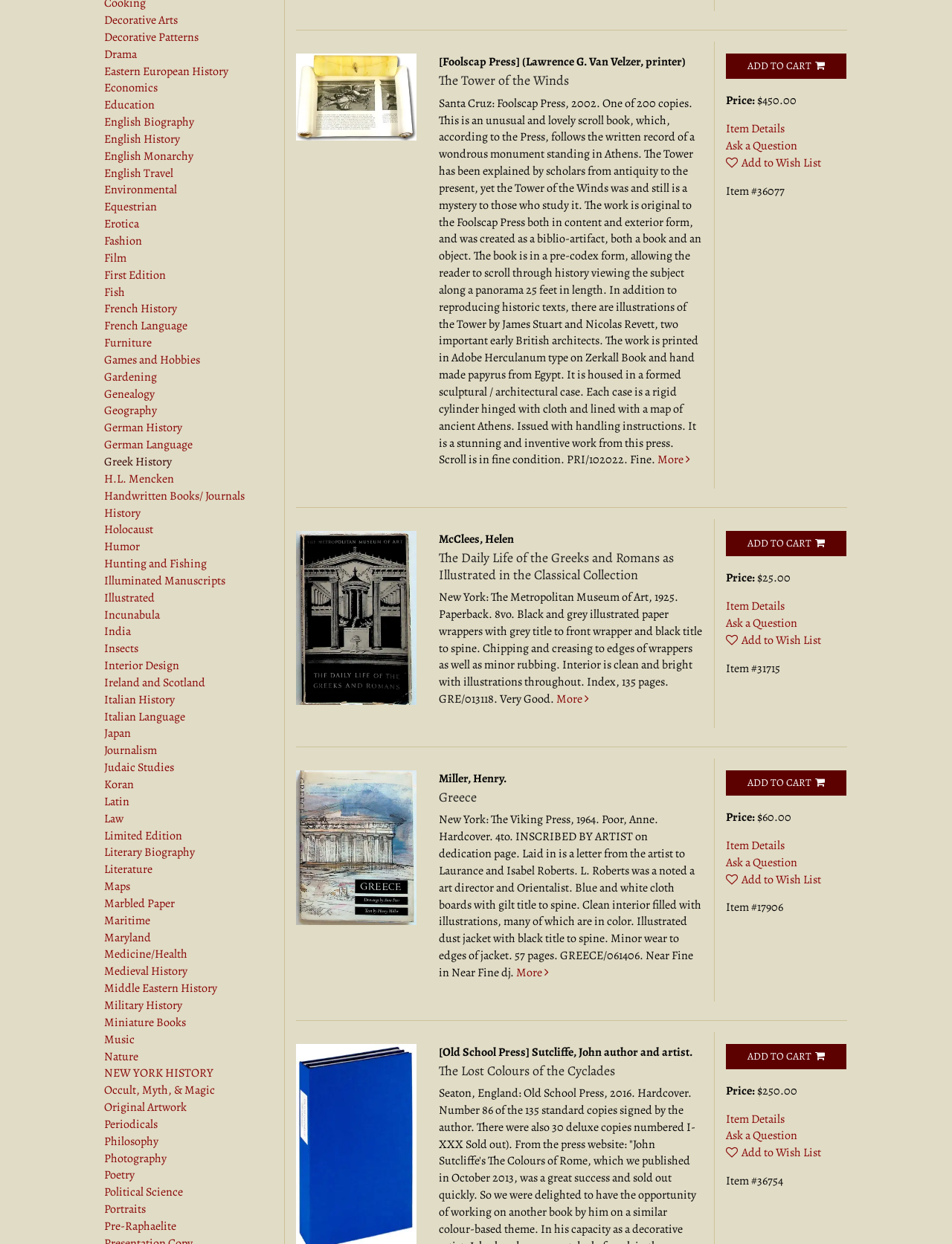Pinpoint the bounding box coordinates of the area that should be clicked to complete the following instruction: "explore Philosophy". The coordinates must be given as four float numbers between 0 and 1, i.e., [left, top, right, bottom].

[0.109, 0.911, 0.166, 0.924]